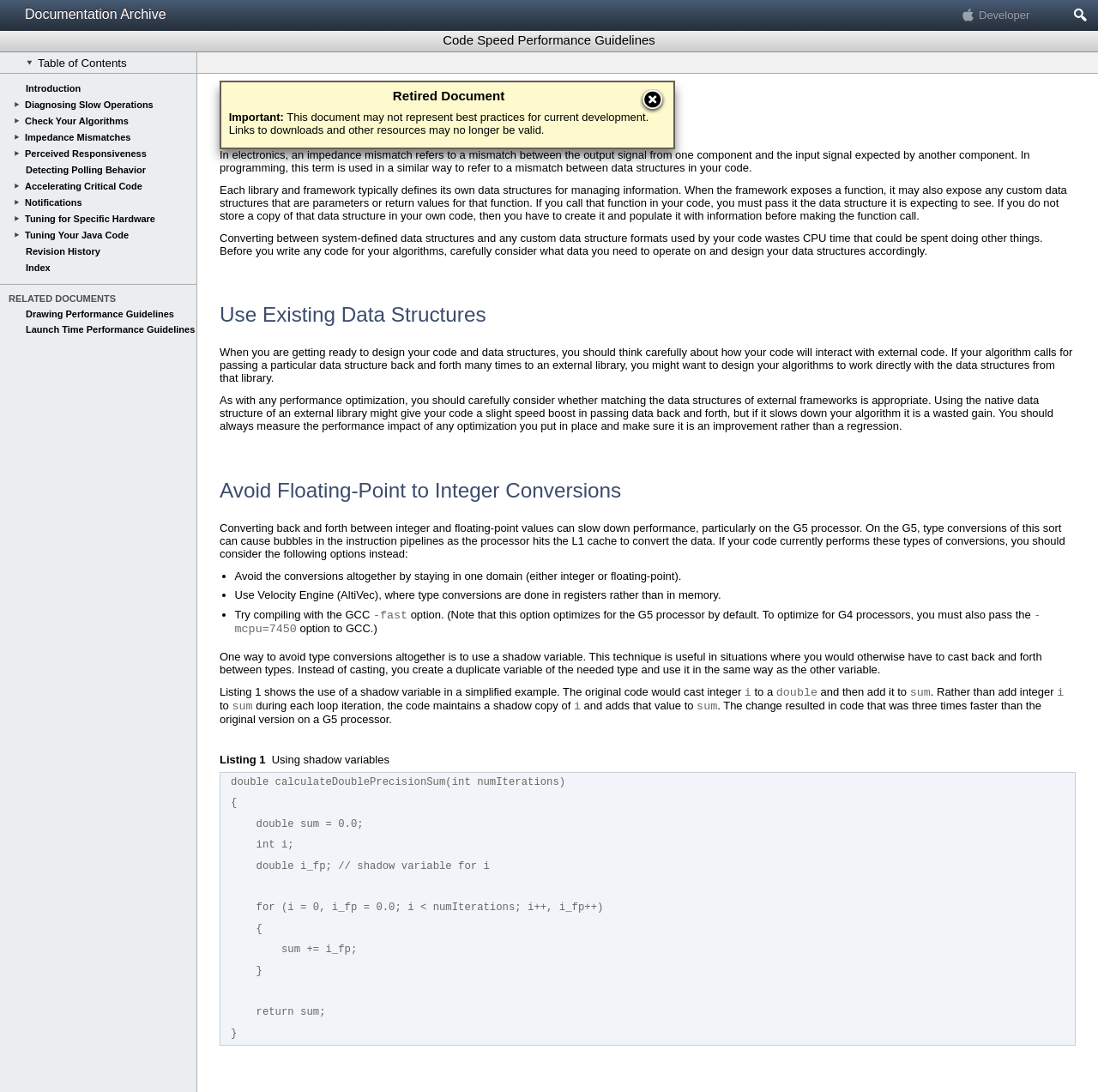Find the bounding box coordinates for the UI element whose description is: "Table of Contents". The coordinates should be four float numbers between 0 and 1, in the format [left, top, right, bottom].

[0.0, 0.048, 0.18, 0.067]